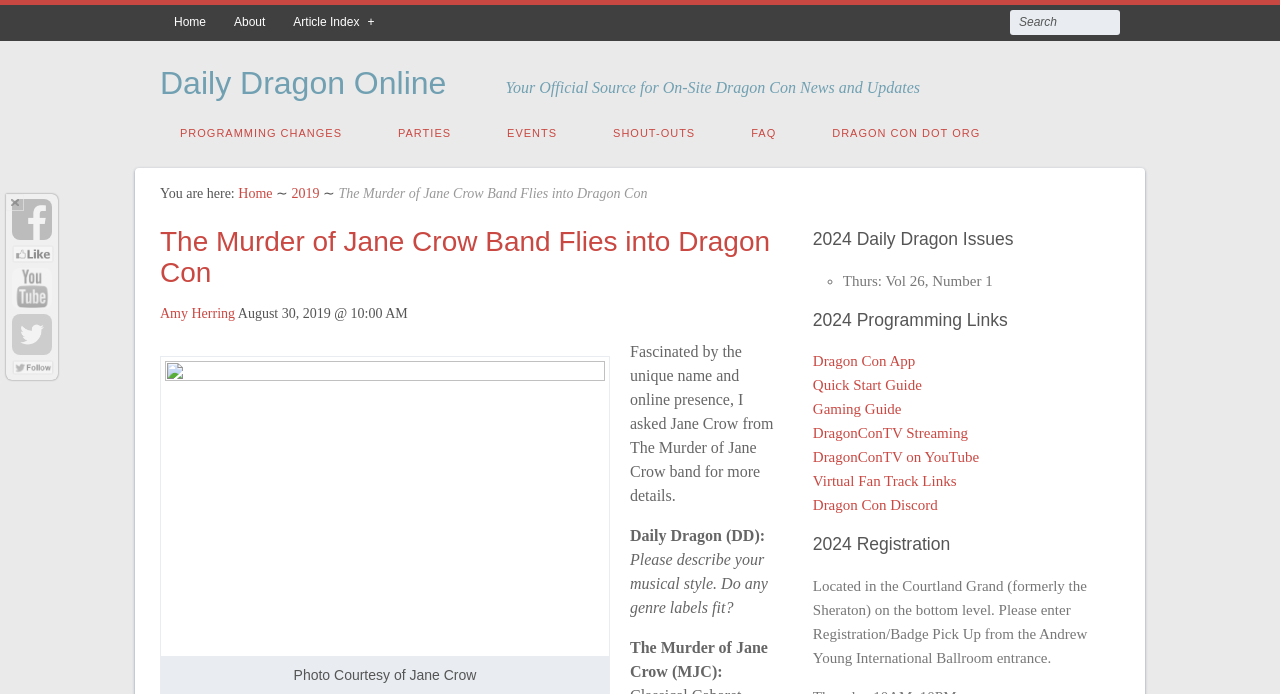Illustrate the webpage thoroughly, mentioning all important details.

The webpage is about the Daily Dragon Online, which appears to be an official source for on-site Dragon Con news and updates. At the top, there are three links: "Home", "About", and "Article Index +". On the right side of the top section, there is a search box with a "Search" label.

Below the top section, there is a heading that reads "Daily Dragon Online" followed by a subheading that describes the website's purpose. Underneath, there are several links to different sections of the website, including "PROGRAMMING CHANGES", "PARTIES", "EVENTS", "SHOUT-OUTS", "FAQ", and "DRAGON CON DOT ORG".

On the left side of the page, there is a breadcrumb navigation section that shows the current page's location, with links to "Home" and "2019". The main content of the page is an article titled "The Murder of Jane Crow Band Flies into Dragon Con", which includes a header with the article title, the author's name, and the publication date. The article itself is a Q&A session with the band, discussing their musical style and genre.

On the right side of the page, there are several sections, including "2024 Daily Dragon Issues", "2024 Programming Links", and "2024 Registration". These sections contain links to various resources, such as the Dragon Con app, programming guides, and registration information.

At the bottom of the page, there are social media icons for Facebook, YouTube, and Twitter, as well as a "close" button.